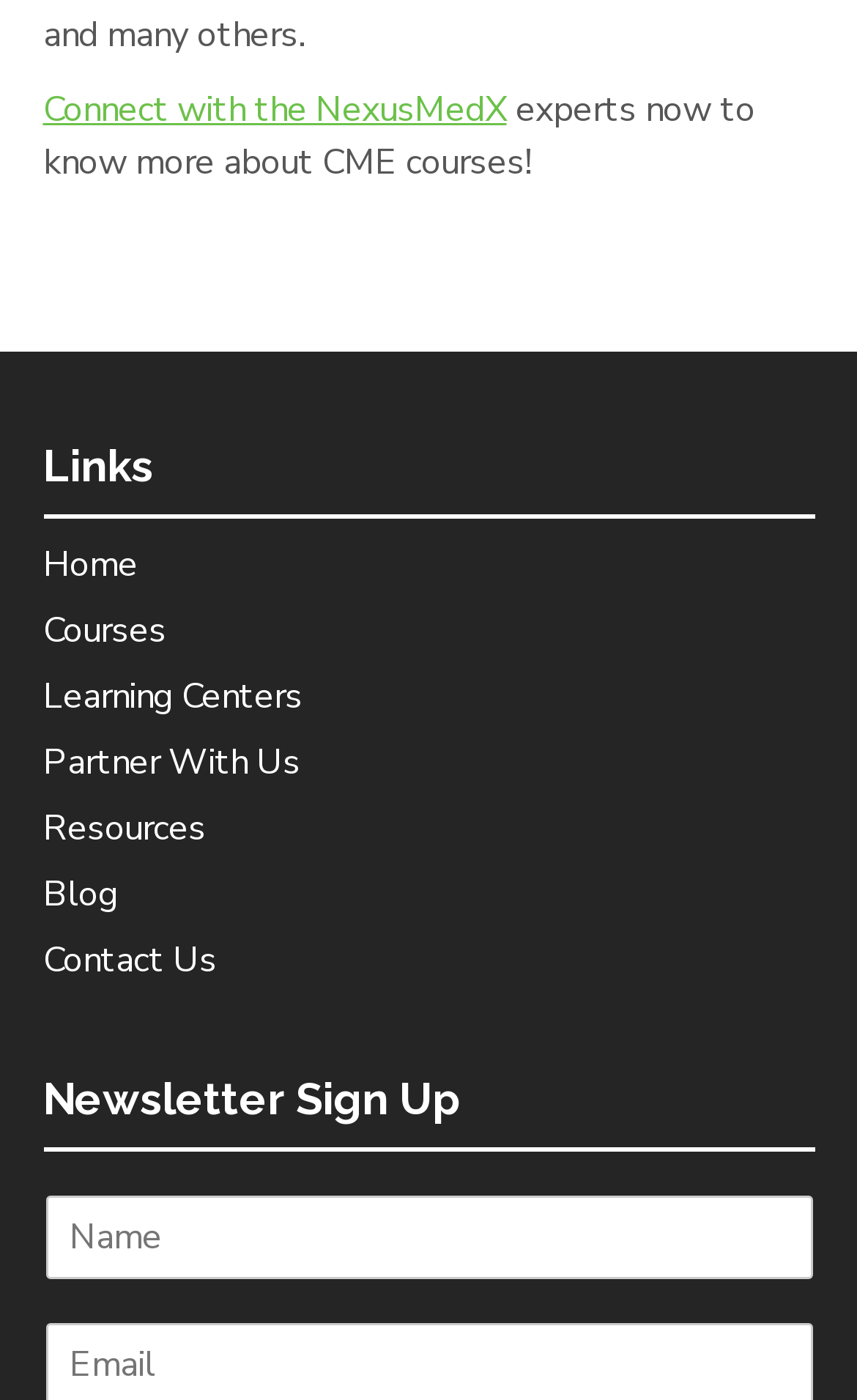Locate the bounding box coordinates of the area that needs to be clicked to fulfill the following instruction: "Go to Home". The coordinates should be in the format of four float numbers between 0 and 1, namely [left, top, right, bottom].

[0.05, 0.385, 0.16, 0.42]